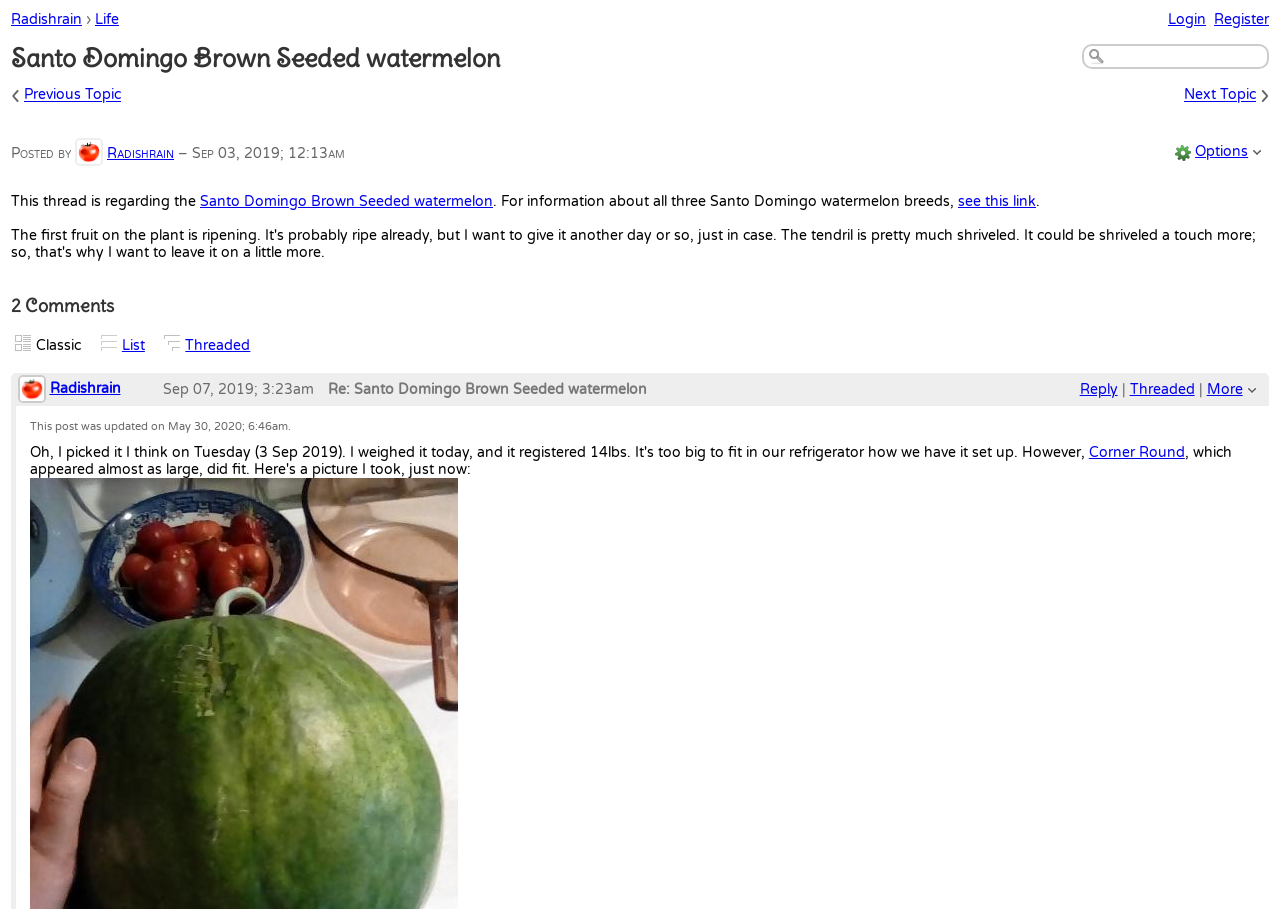Locate the UI element described as follows: "Santo Domingo Brown Seeded watermelon". Return the bounding box coordinates as four float numbers between 0 and 1 in the order [left, top, right, bottom].

[0.156, 0.2, 0.385, 0.219]